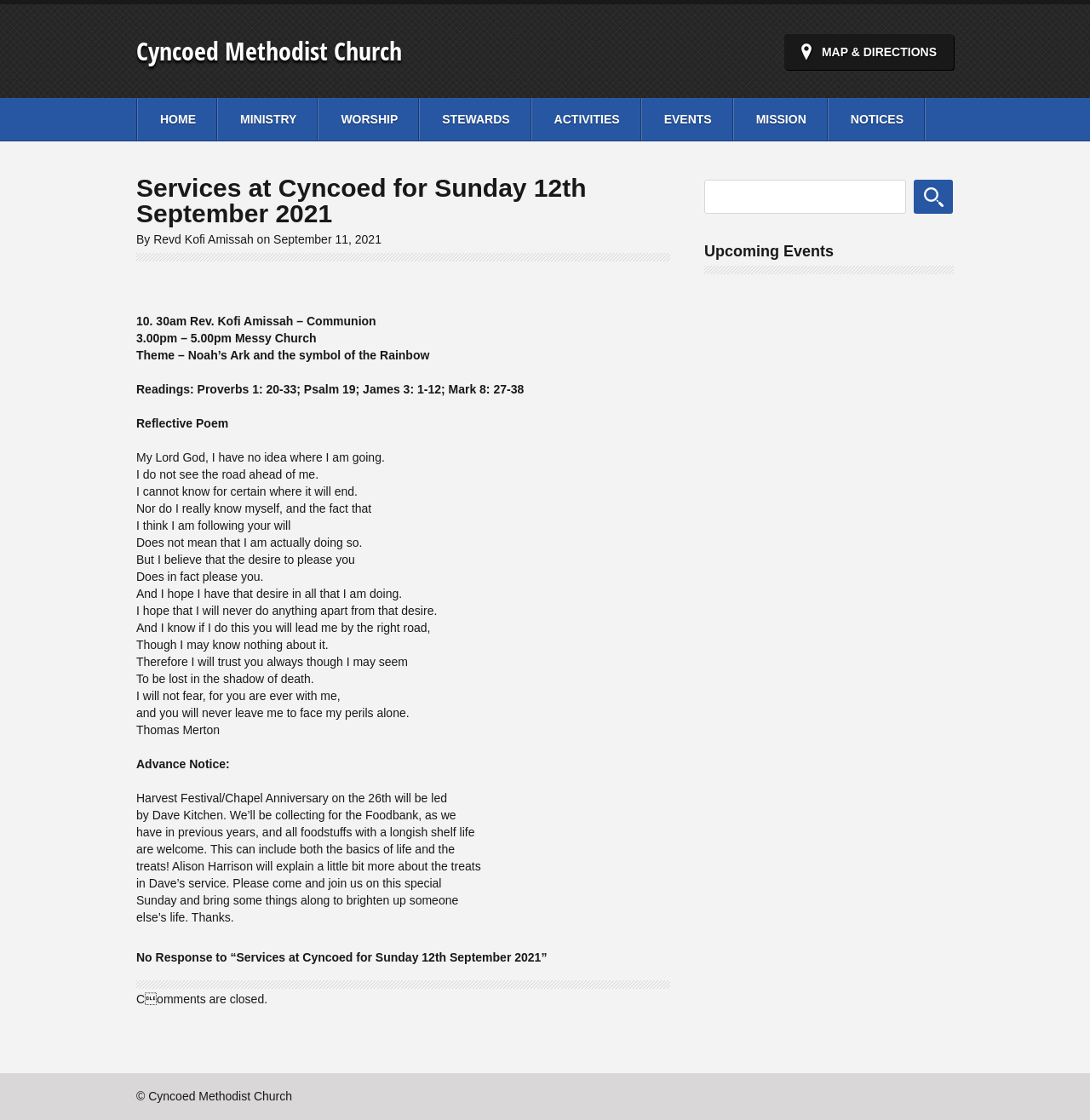Bounding box coordinates should be in the format (top-left x, top-left y, bottom-right x, bottom-right y) and all values should be floating point numbers between 0 and 1. Determine the bounding box coordinate for the UI element described as: Cyncoed Methodist Church

[0.125, 0.03, 0.369, 0.061]